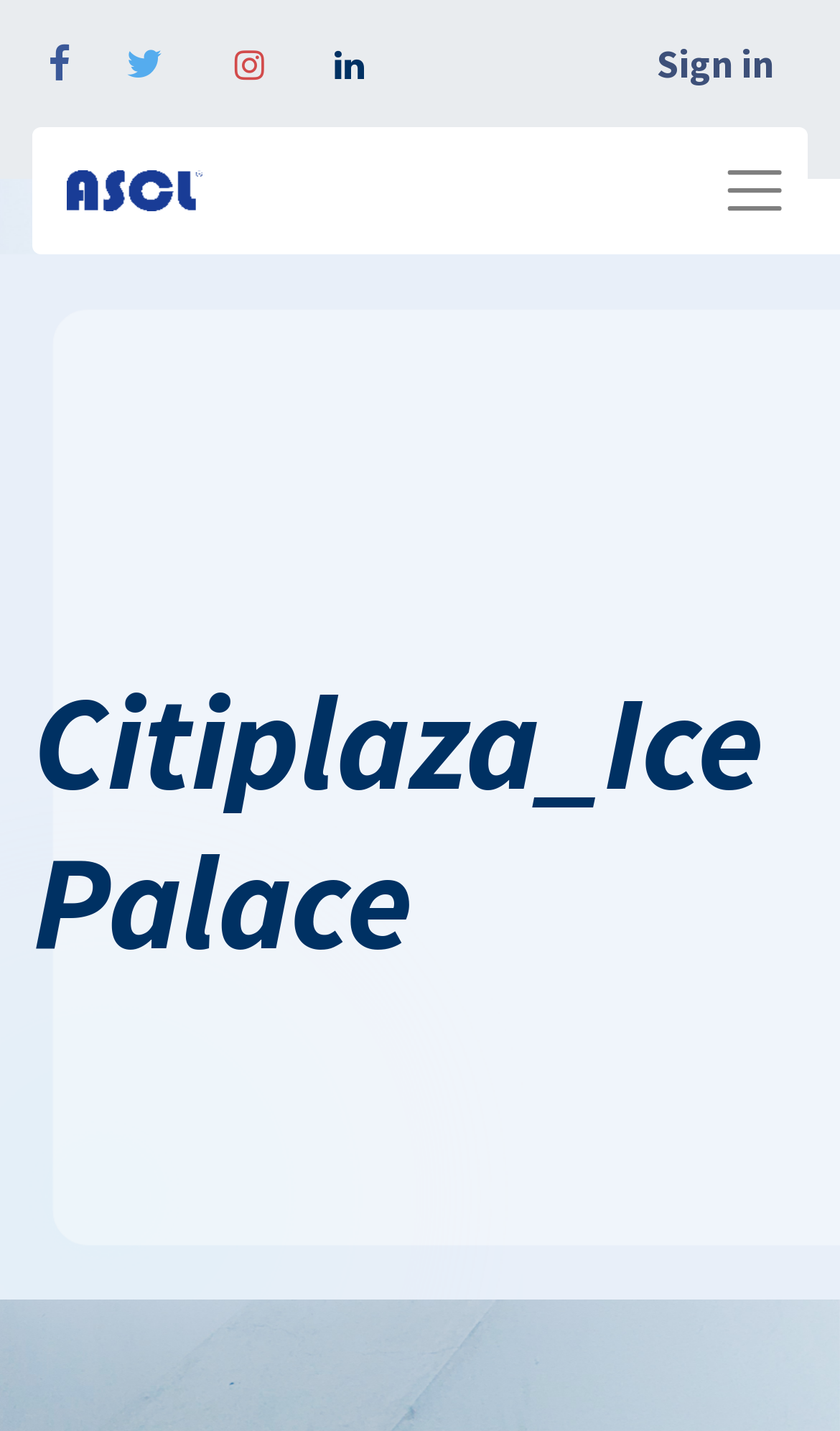Given the description of a UI element: "Sign in", identify the bounding box coordinates of the matching element in the webpage screenshot.

[0.741, 0.012, 0.962, 0.077]